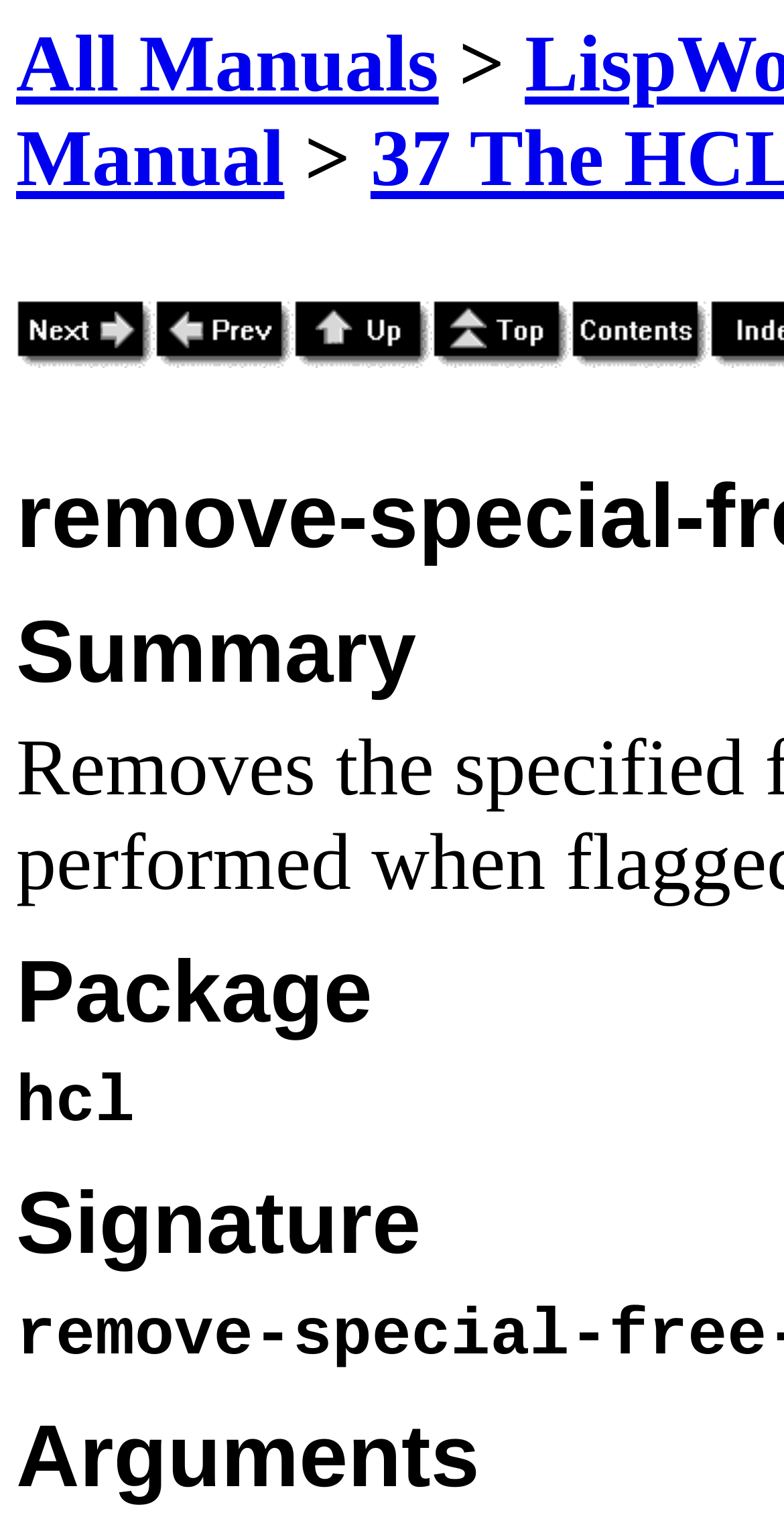What is the text below the navigation links?
Answer the question based on the image using a single word or a brief phrase.

hcl